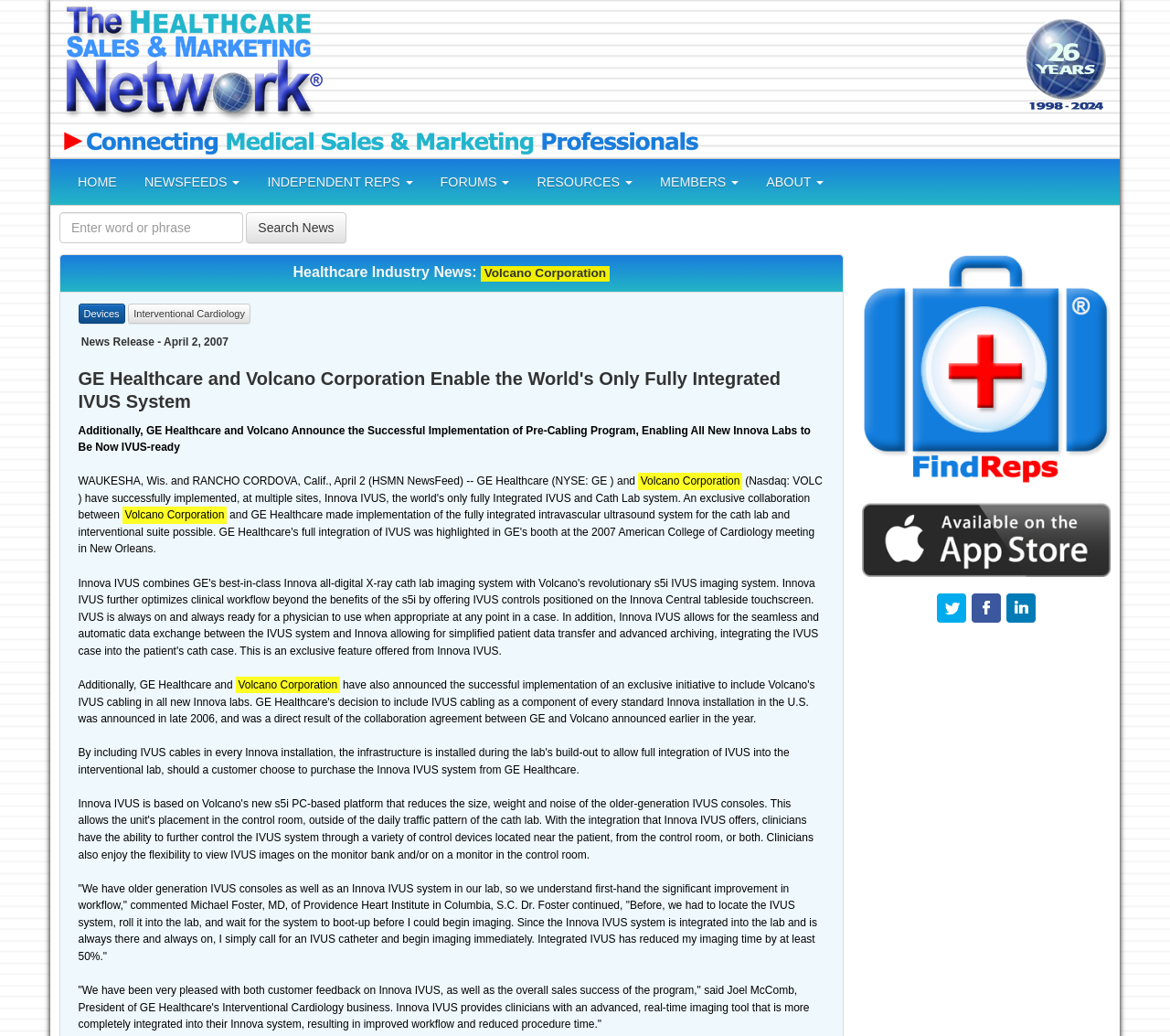Please find the top heading of the webpage and generate its text.

GE Healthcare and Volcano Corporation Enable the World's Only Fully Integrated IVUS System